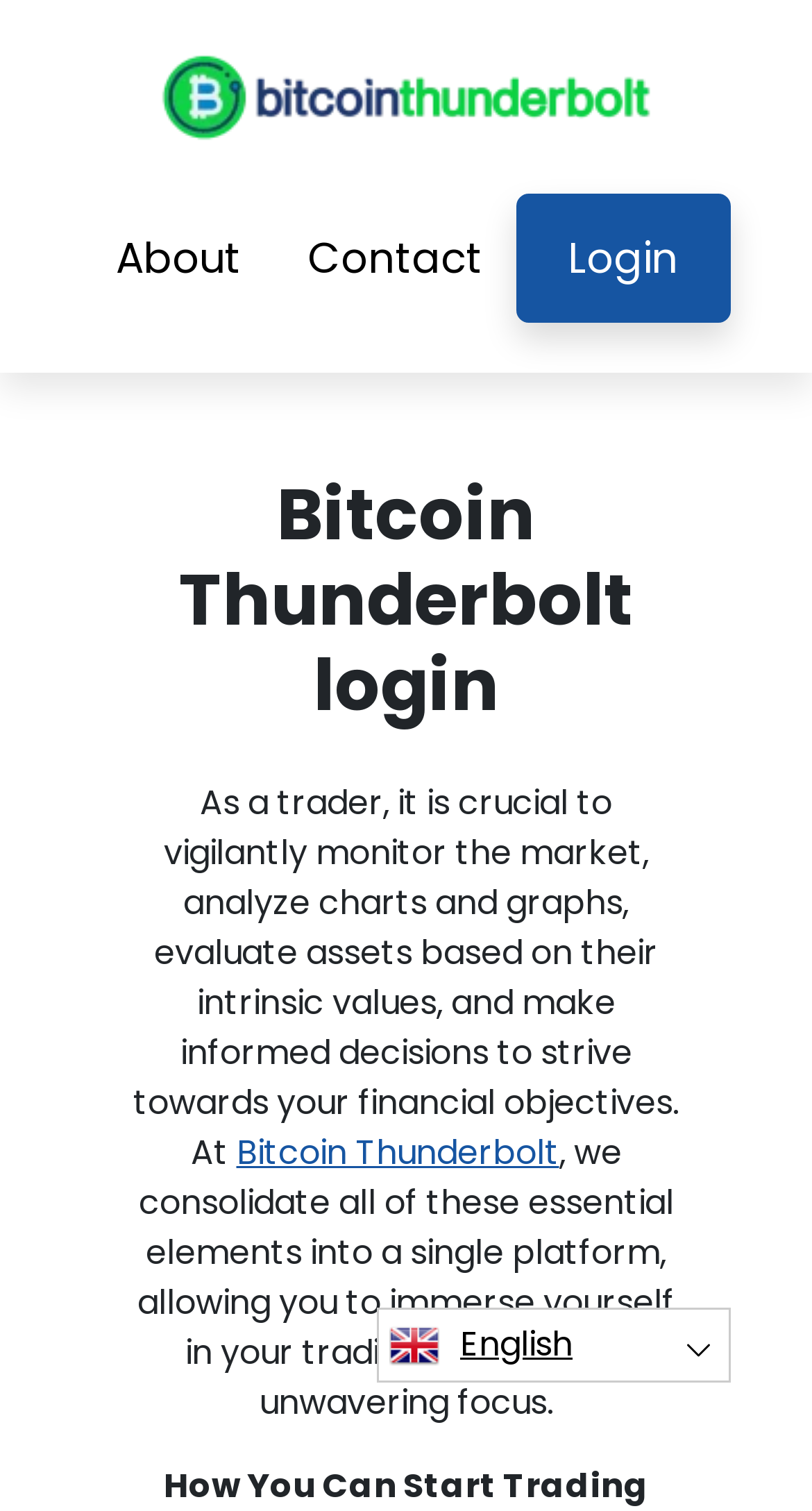Explain the webpage's layout and main content in detail.

The webpage is titled "Bitcoin Thunderbolt™ | Login 🥇" and appears to be a login page for a trading platform. At the top, there are four links: an empty link, "About", "Contact", and "Login", which are positioned horizontally and take up most of the top section of the page.

Below these links, there is a heading that reads "Bitcoin Thunderbolt login", which is centered and takes up a significant portion of the page. 

Under the heading, there is a block of text that discusses the importance of monitoring the market, analyzing charts, and making informed decisions as a trader. This text is positioned in the middle of the page and spans almost the entire width.

Within this block of text, there is a link to "Bitcoin Thunderbolt", which is positioned near the top of the text block. The text continues below the link, describing how the platform consolidates essential trading elements into a single platform.

At the bottom right of the page, there is a link to "Flag English", accompanied by an image of a flag. This element is positioned near the bottom of the page and is relatively small compared to the other elements.